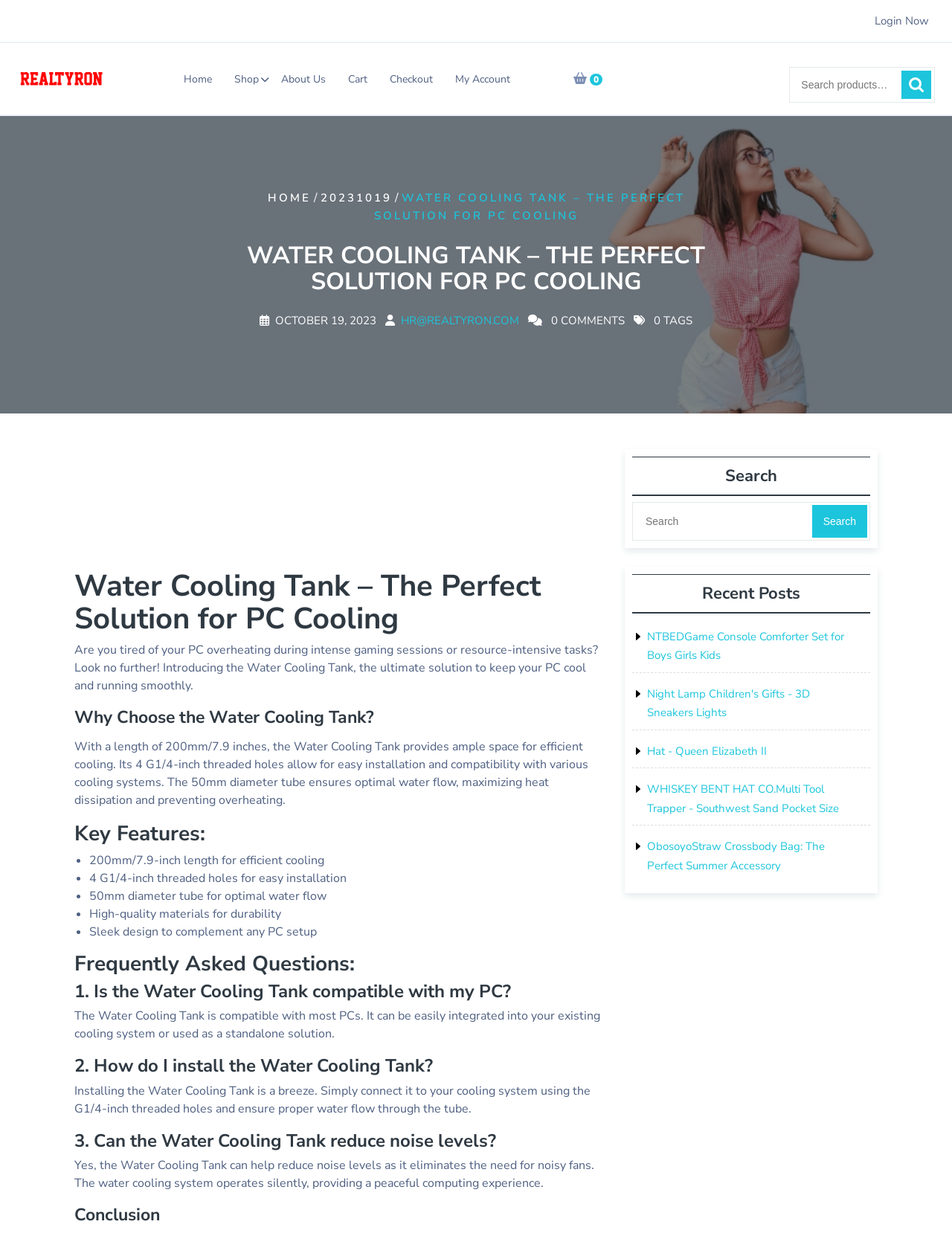Please determine the bounding box coordinates of the clickable area required to carry out the following instruction: "Go to the home page". The coordinates must be four float numbers between 0 and 1, represented as [left, top, right, bottom].

[0.183, 0.053, 0.233, 0.075]